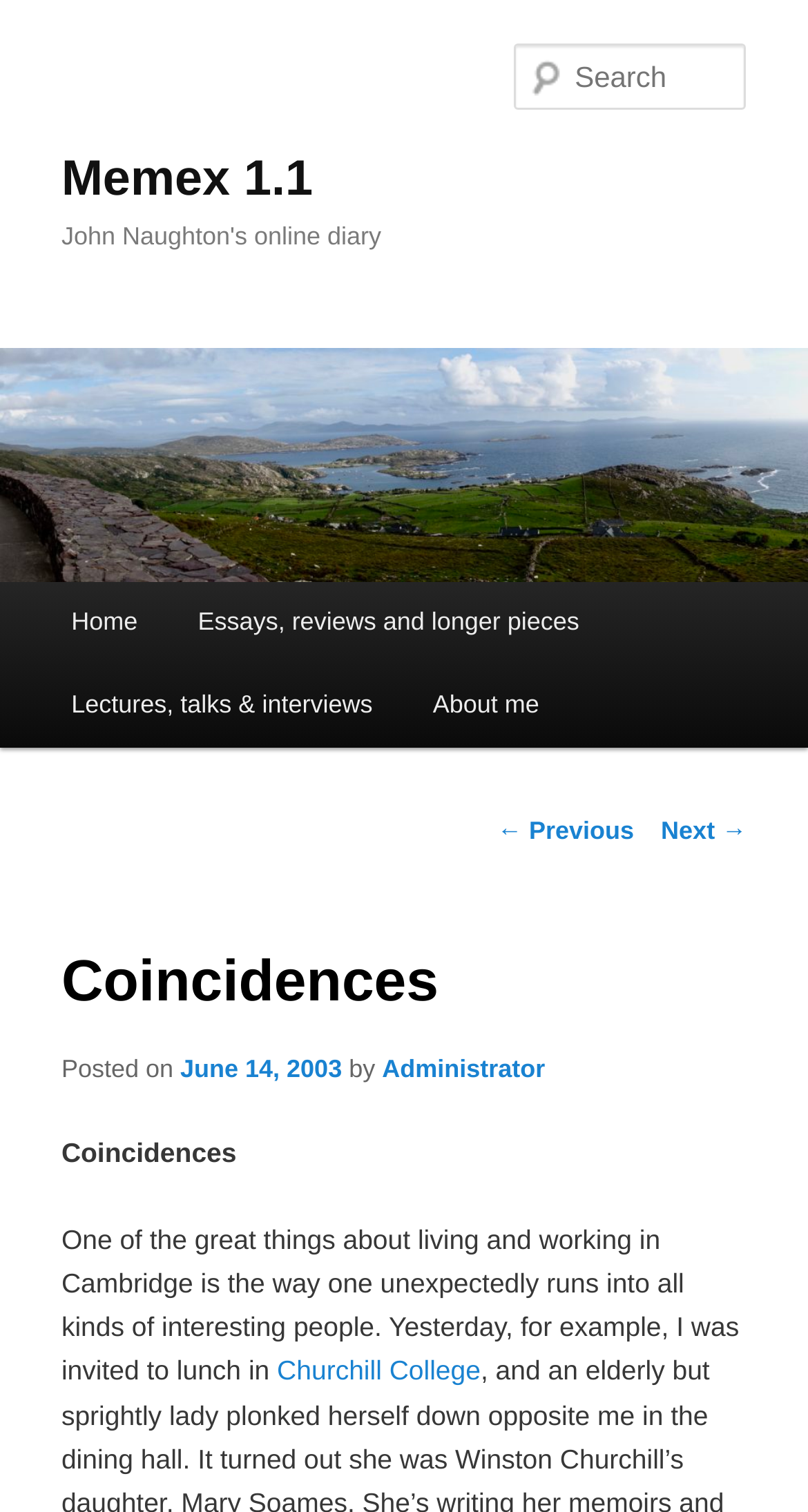Please locate the clickable area by providing the bounding box coordinates to follow this instruction: "read about the author".

[0.498, 0.439, 0.705, 0.494]